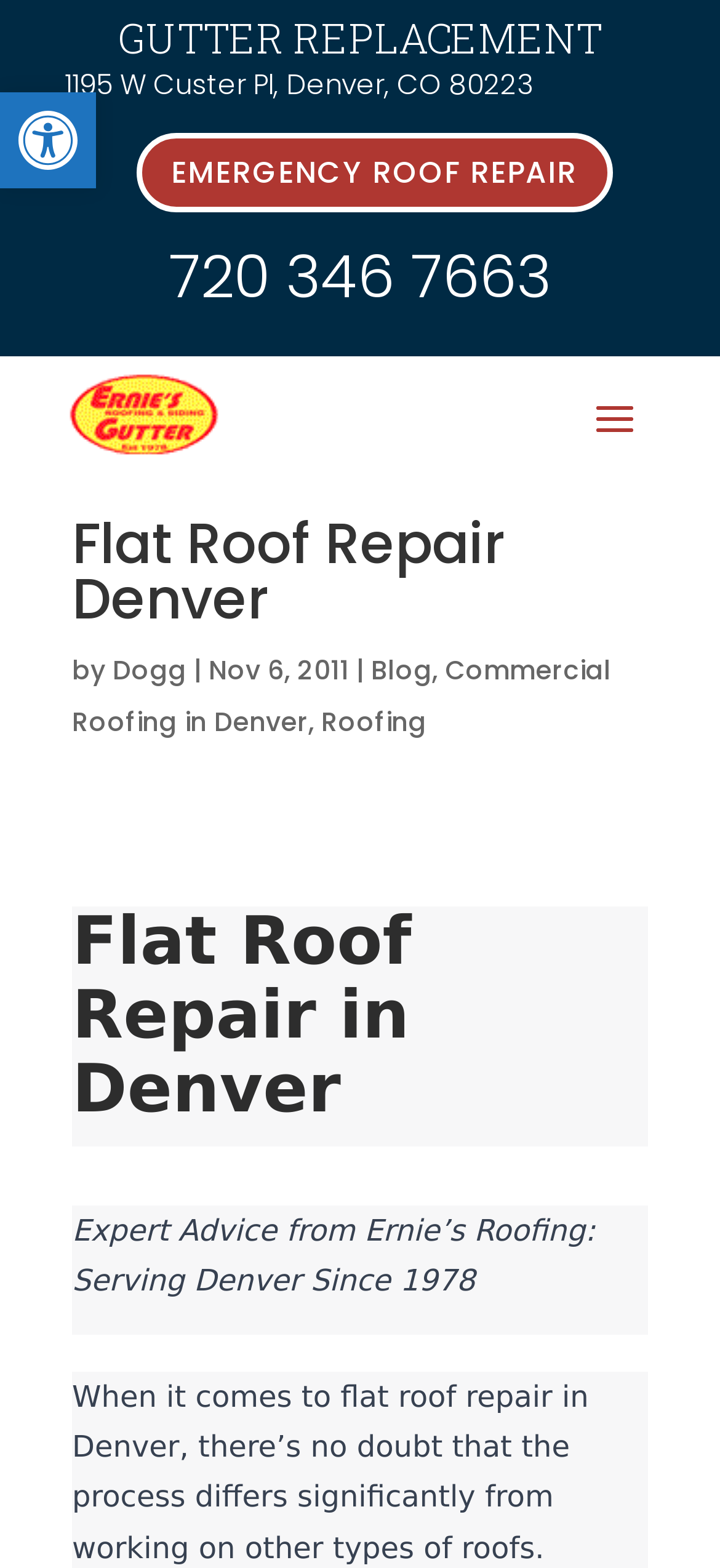Provide a brief response to the question below using a single word or phrase: 
What is the topic of the blog post?

Flat Roof Repair in Denver